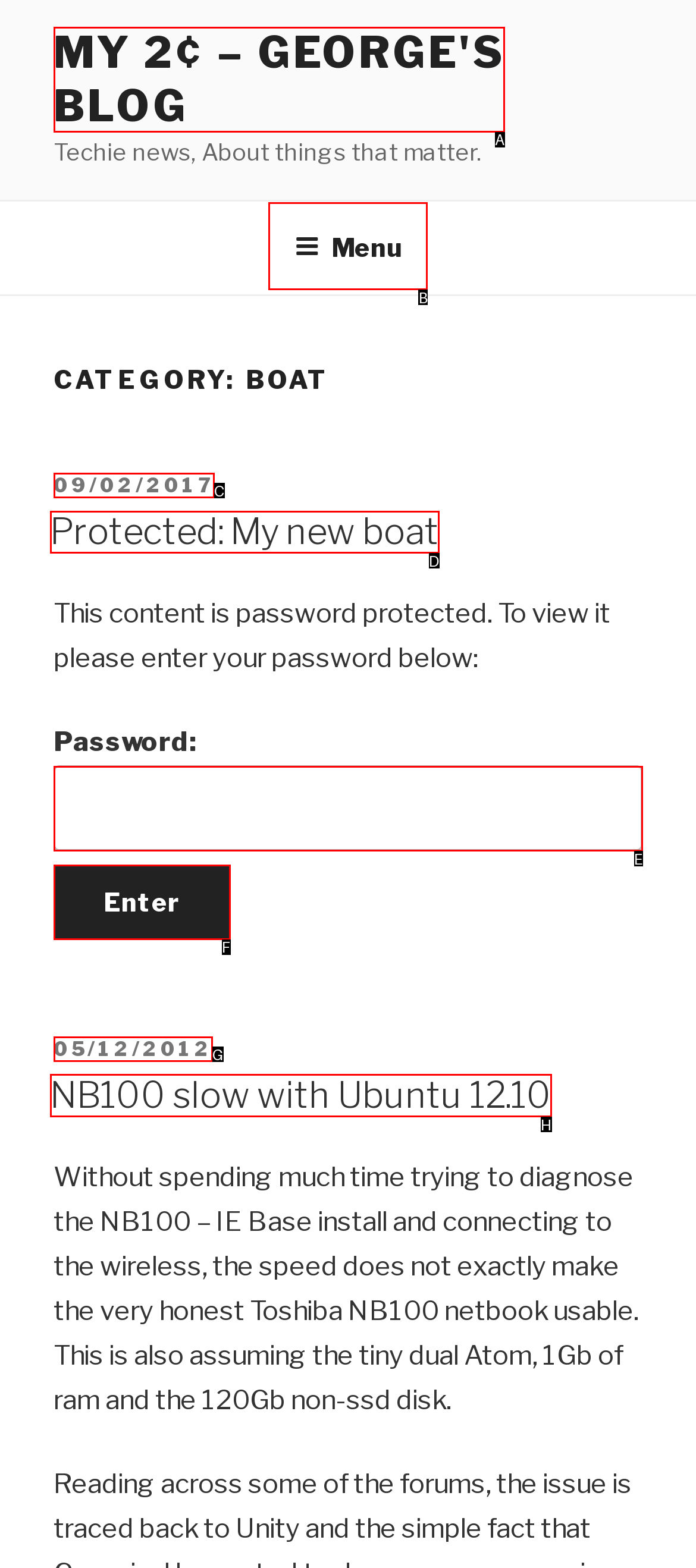Determine which option you need to click to execute the following task: View the 'My new boat' post. Provide your answer as a single letter.

D